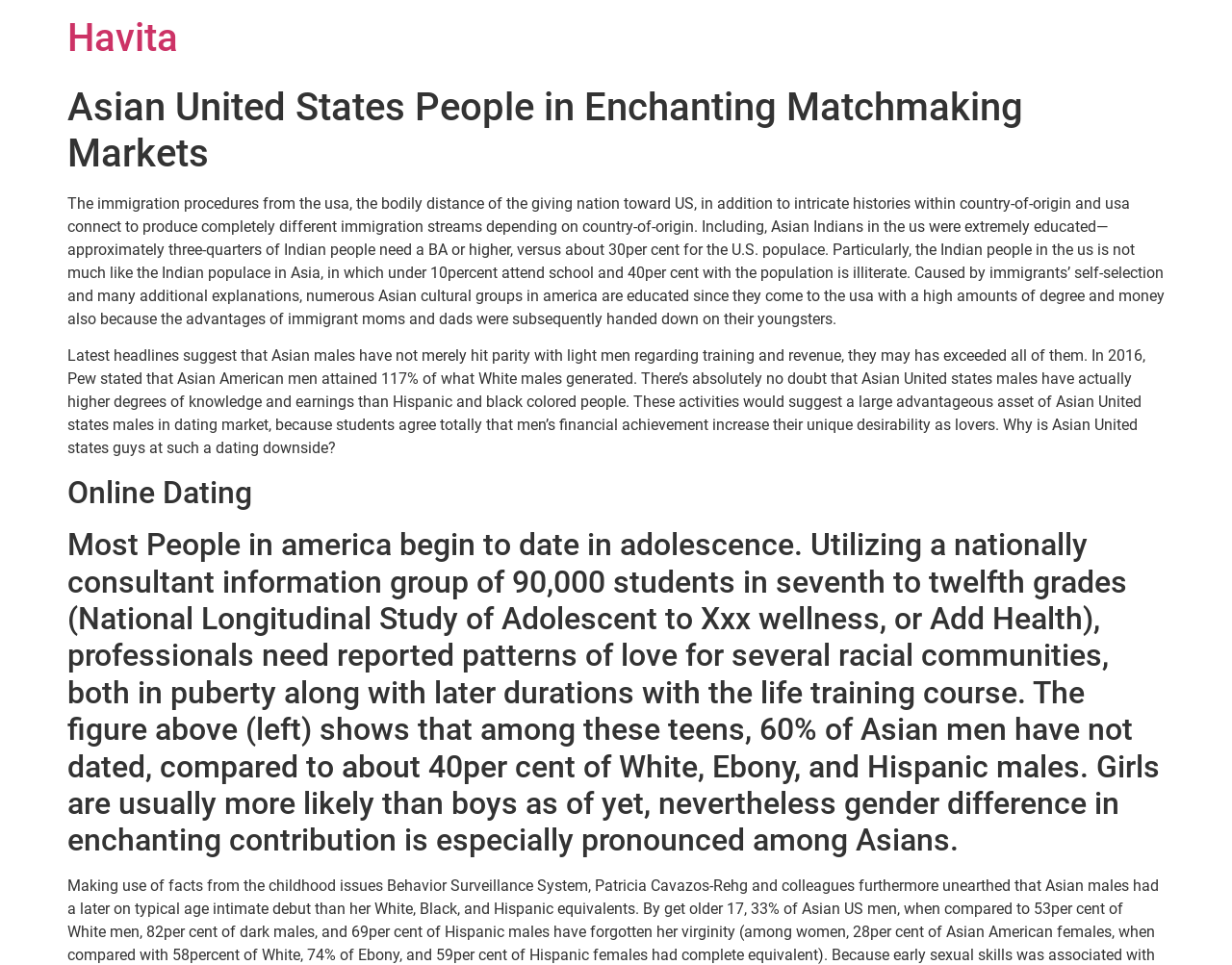What is the main topic of this webpage?
Respond with a short answer, either a single word or a phrase, based on the image.

Asian American dating